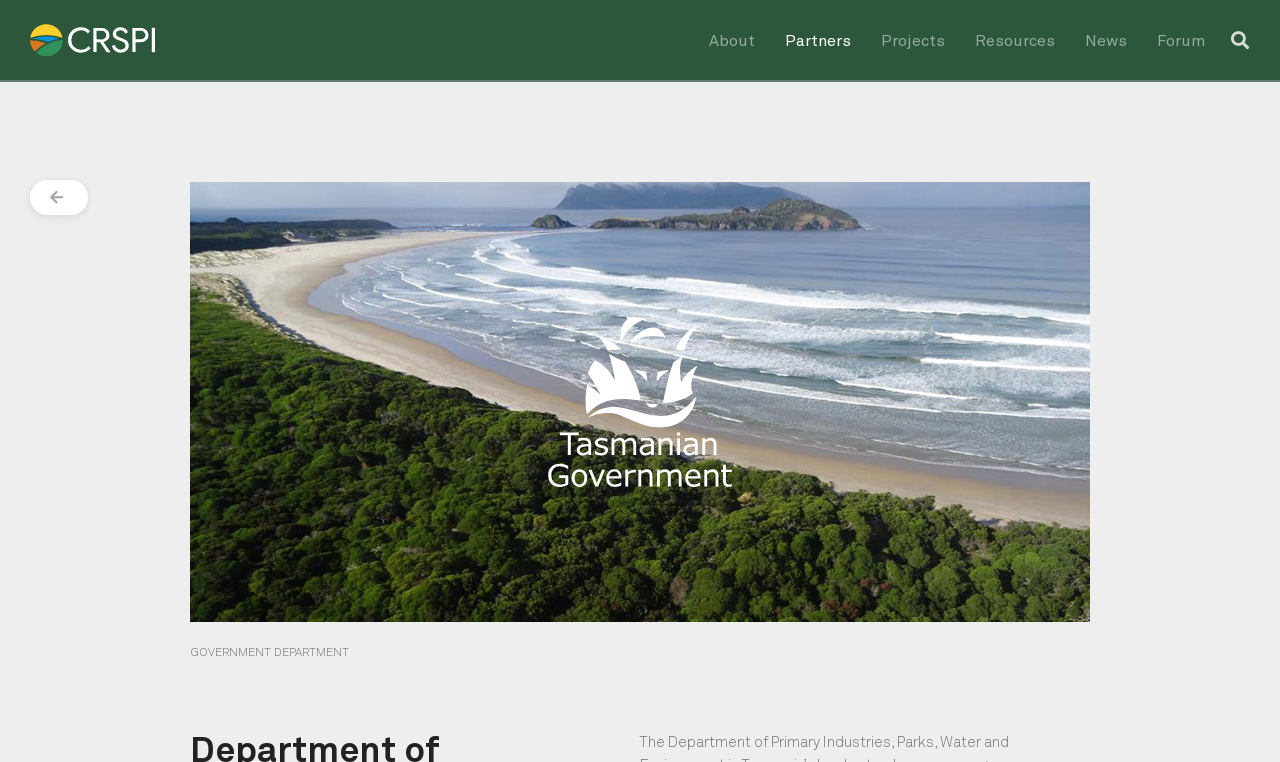How many main navigation links are there?
Please look at the screenshot and answer using one word or phrase.

6